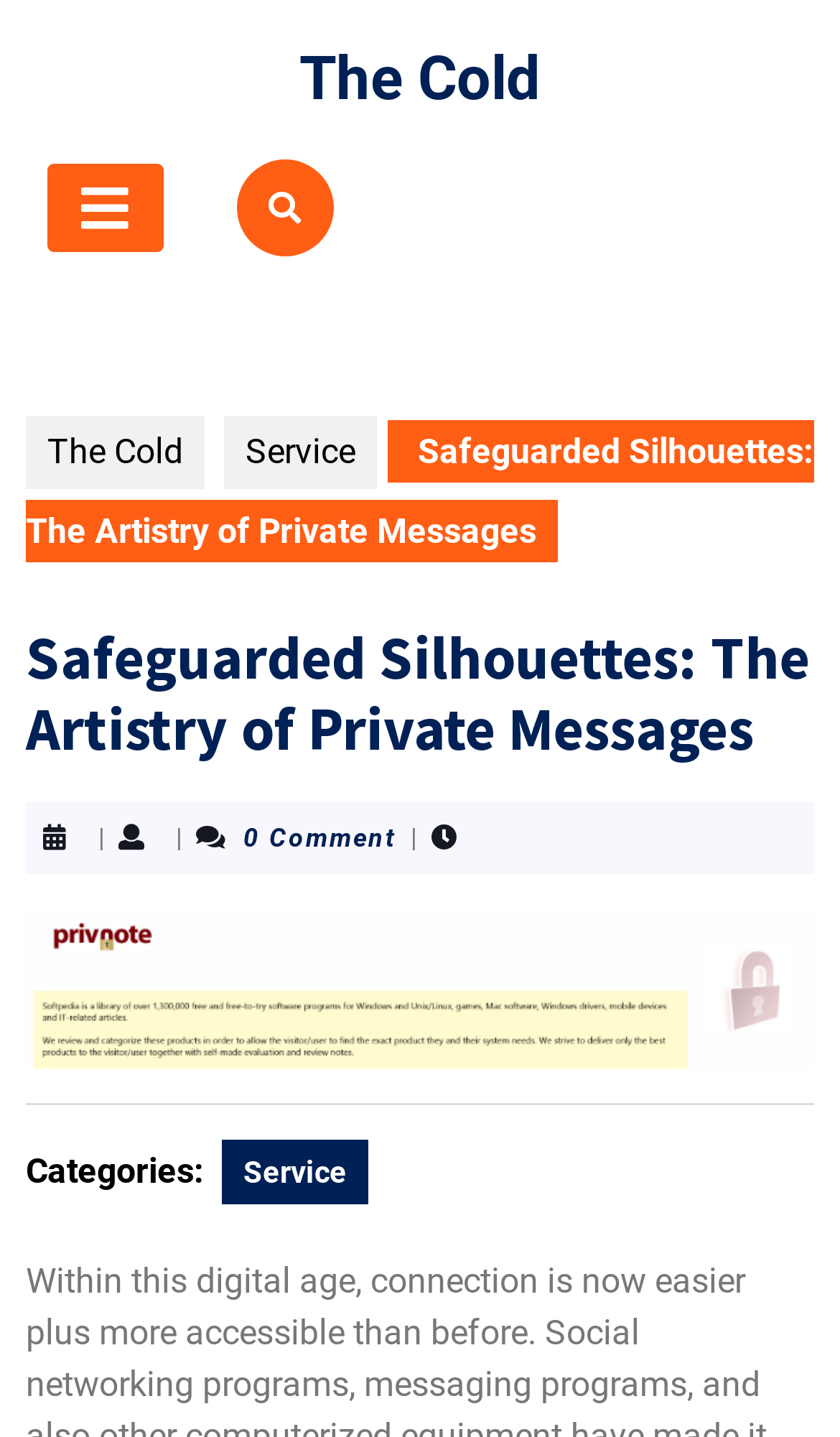Can you give a detailed response to the following question using the information from the image? Is the open button selected?

The open button is not selected because the 'selected' property of the tab ' Open Button' is set to 'False'.